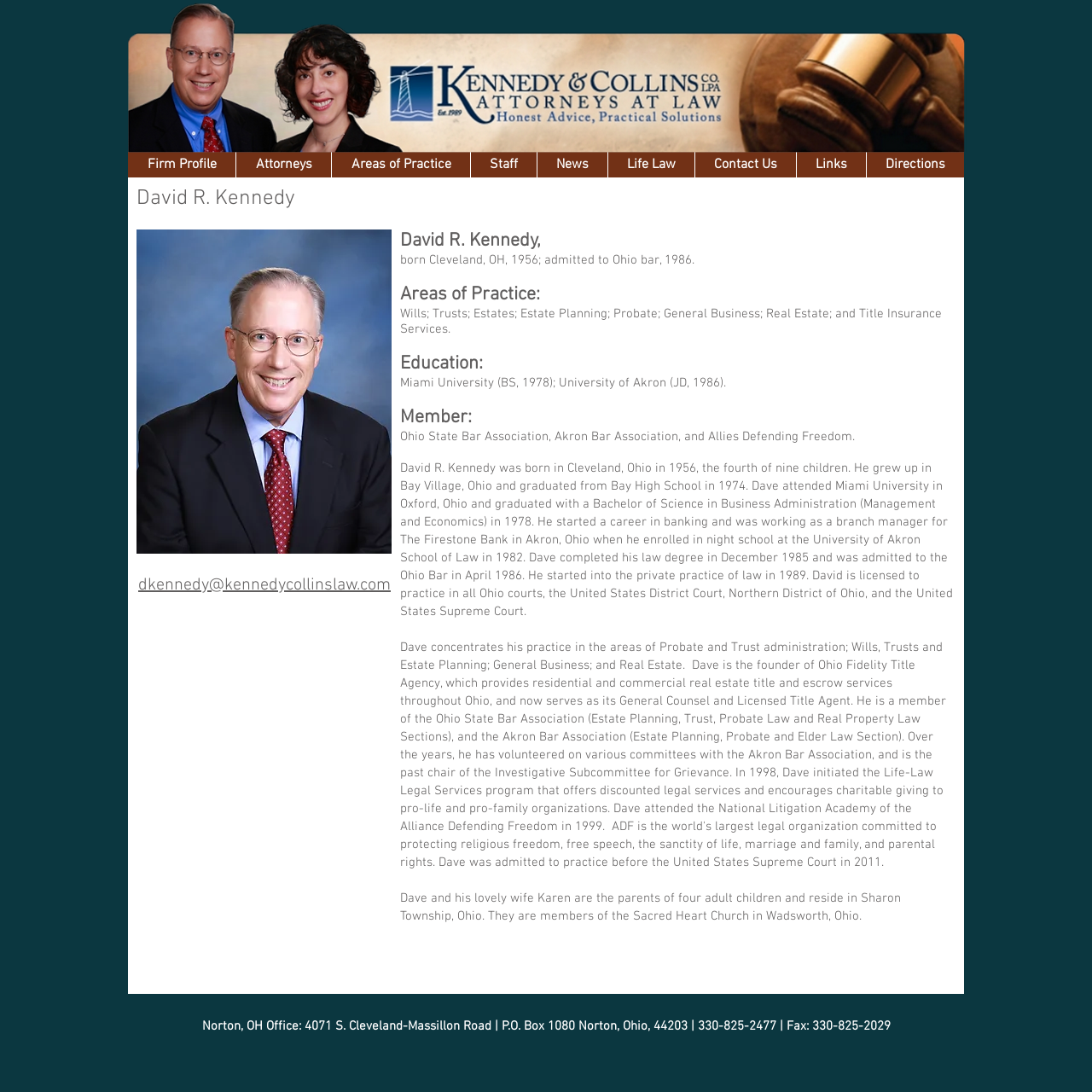What is the address of the Norton, OH office?
Look at the image and construct a detailed response to the question.

The address of the Norton, OH office can be found at the bottom of the webpage, in the content info section, which provides the office address, PO box, phone number, and fax number.